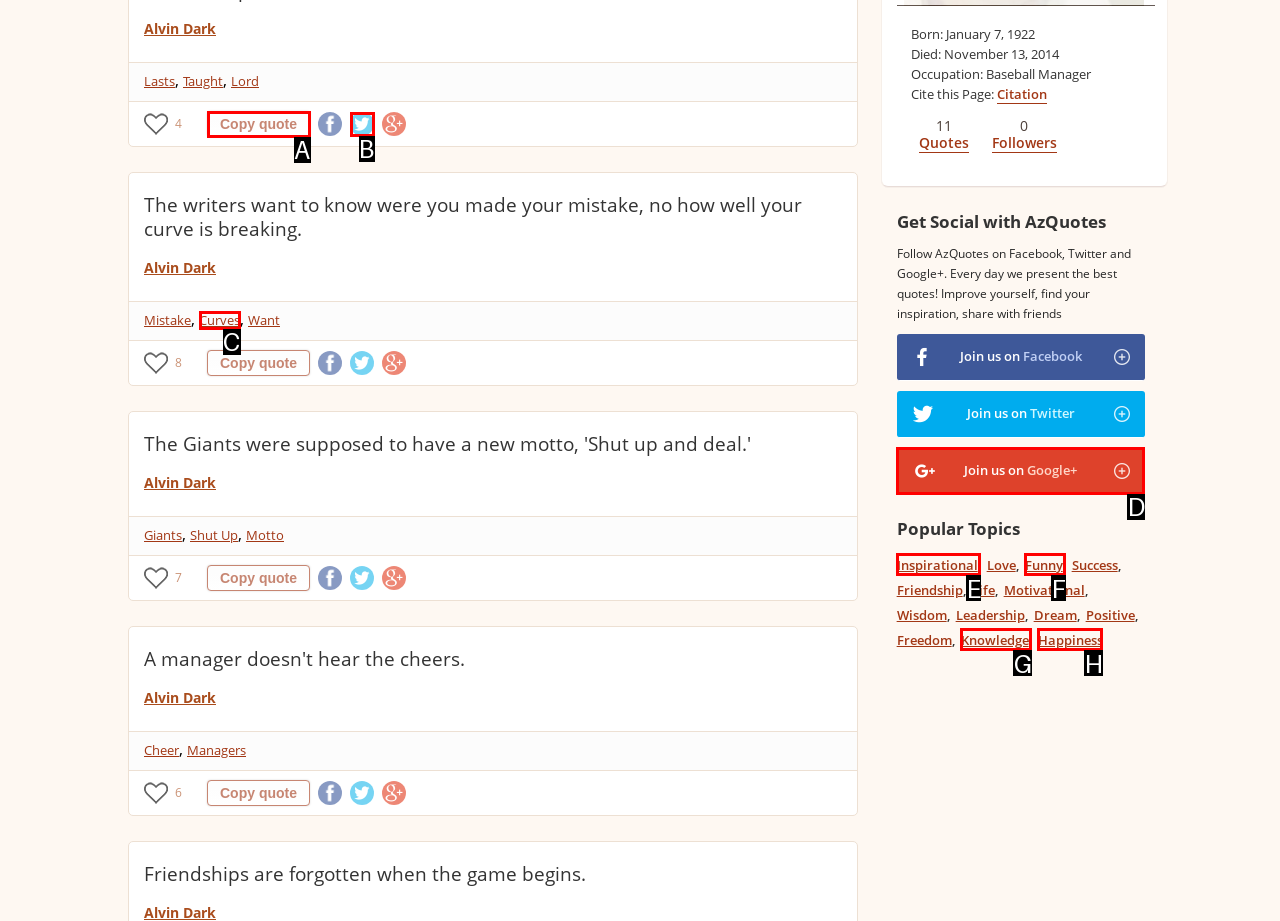Examine the description: Inspirational and indicate the best matching option by providing its letter directly from the choices.

E